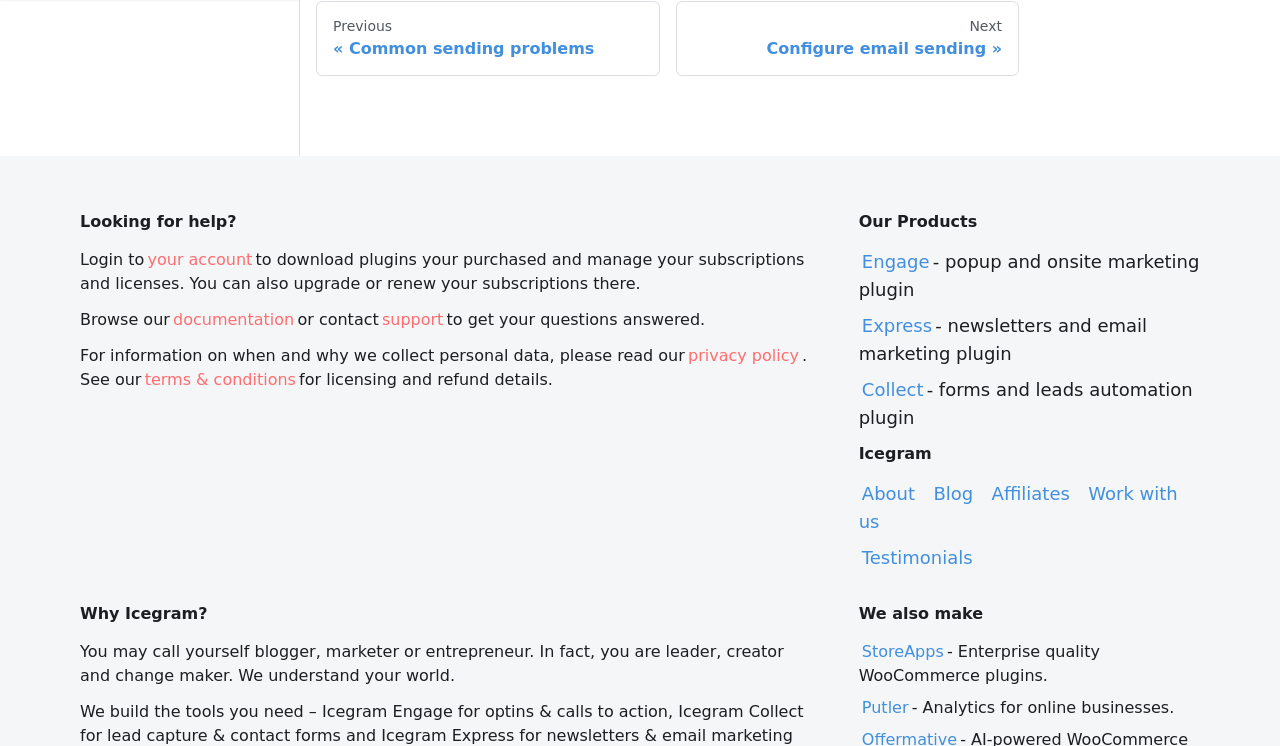Predict the bounding box coordinates of the area that should be clicked to accomplish the following instruction: "Learn about Icegram". The bounding box coordinates should consist of four float numbers between 0 and 1, i.e., [left, top, right, bottom].

[0.671, 0.648, 0.717, 0.676]